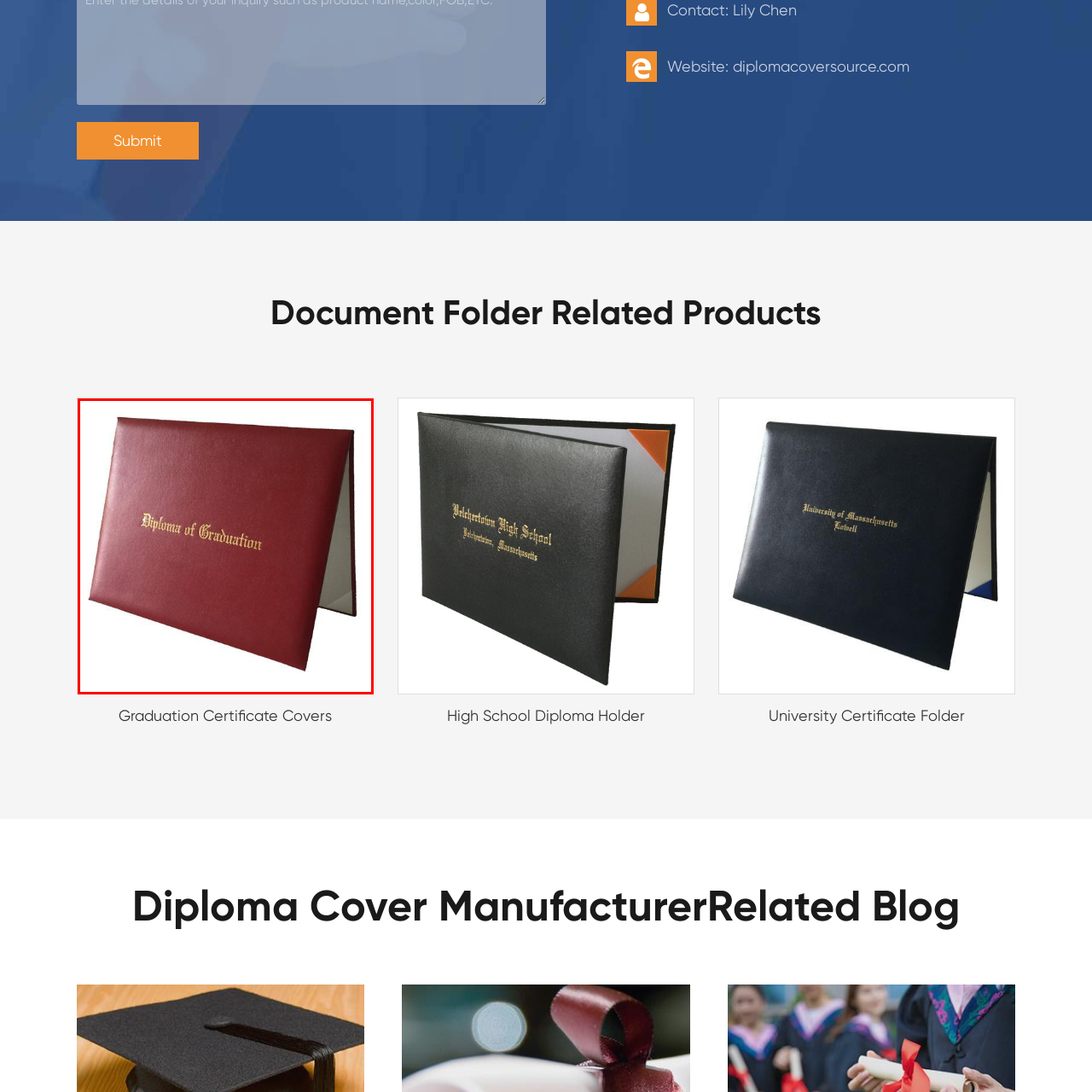Describe in detail what is depicted in the image enclosed by the red lines.

The image showcases an elegant red diploma cover, opened to reveal a smooth, simple interior. The front features the embossed text "Diploma of Graduation" in a bold, gold font, symbolizing achievement and academic success. This sophisticated design makes it an ideal accessory for graduates commemorating their significant milestone. It is suggested as part of a collection available on the website diplomacoversource.com, specifically under the category of graduation certificate covers, highlighting its functionality and aesthetic appeal for displaying diplomas and certificates.